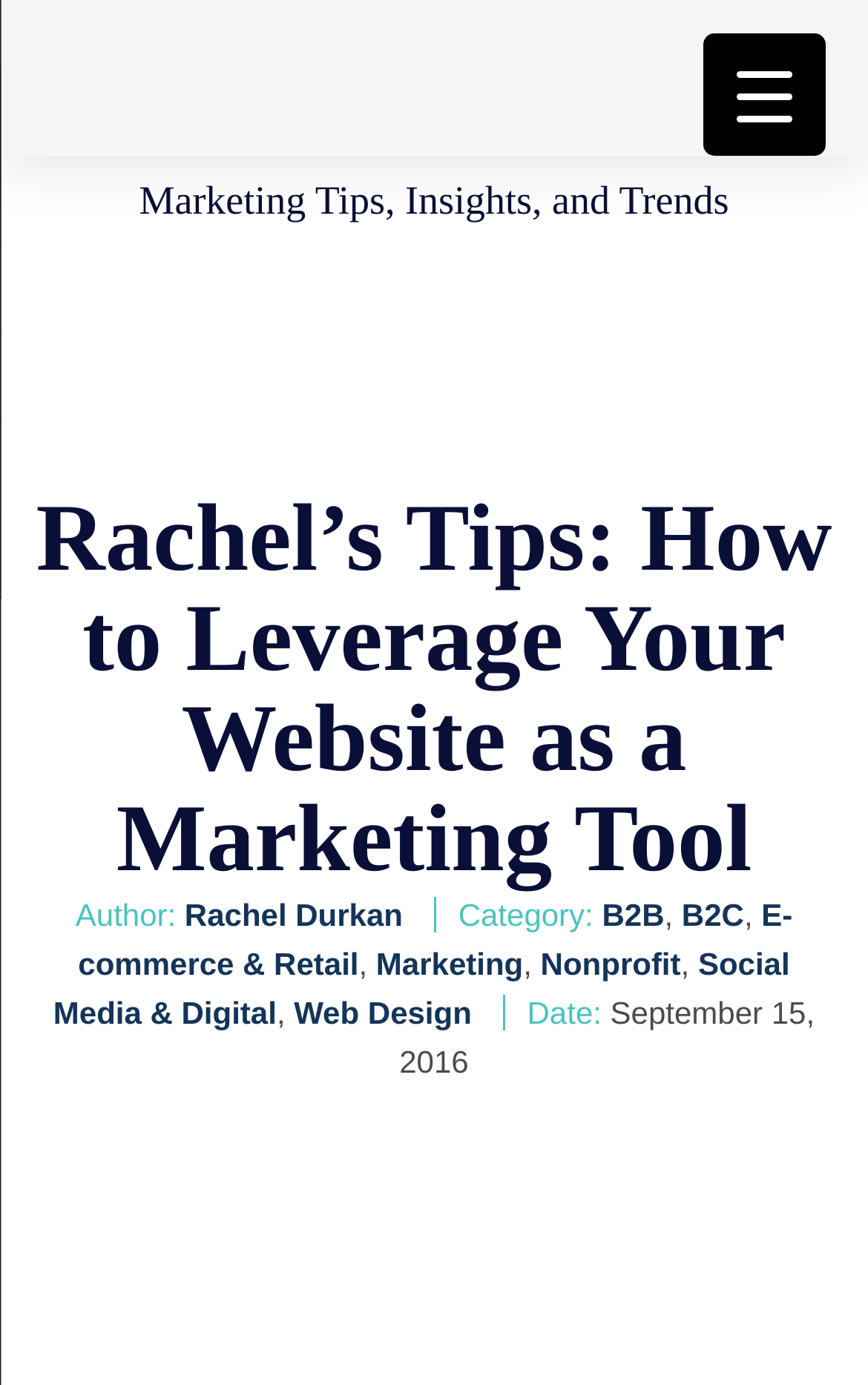Describe the webpage in detail, including text, images, and layout.

This webpage appears to be a blog post titled "Rachel's Tips: How to Leverage Your Website as a Marketing Tool". At the top of the page, there is a header section that spans the entire width, containing a link to "Paradigm Marketing and Design" accompanied by an image. Below this, there is a heading that reads "Marketing Tips, Insights, and Trends".

The main content of the page is divided into two sections. On the left side, there is a section that displays the title of the blog post, "Rachel's Tips: How to Leverage Your Website as a Marketing Tool", in a larger font size. Below this, there is information about the author, Rachel Durkan, and the categories the post belongs to, including B2B, B2C, E-commerce & Retail, Marketing, Nonprofit, Social Media & Digital, and Web Design.

On the right side of the page, there is a section that displays the date the post was published, September 15, 2016. At the top right corner of the page, there is a button labeled "Menu Trigger" that controls a menu container.

Overall, the webpage has a simple and organized layout, with clear headings and concise text.